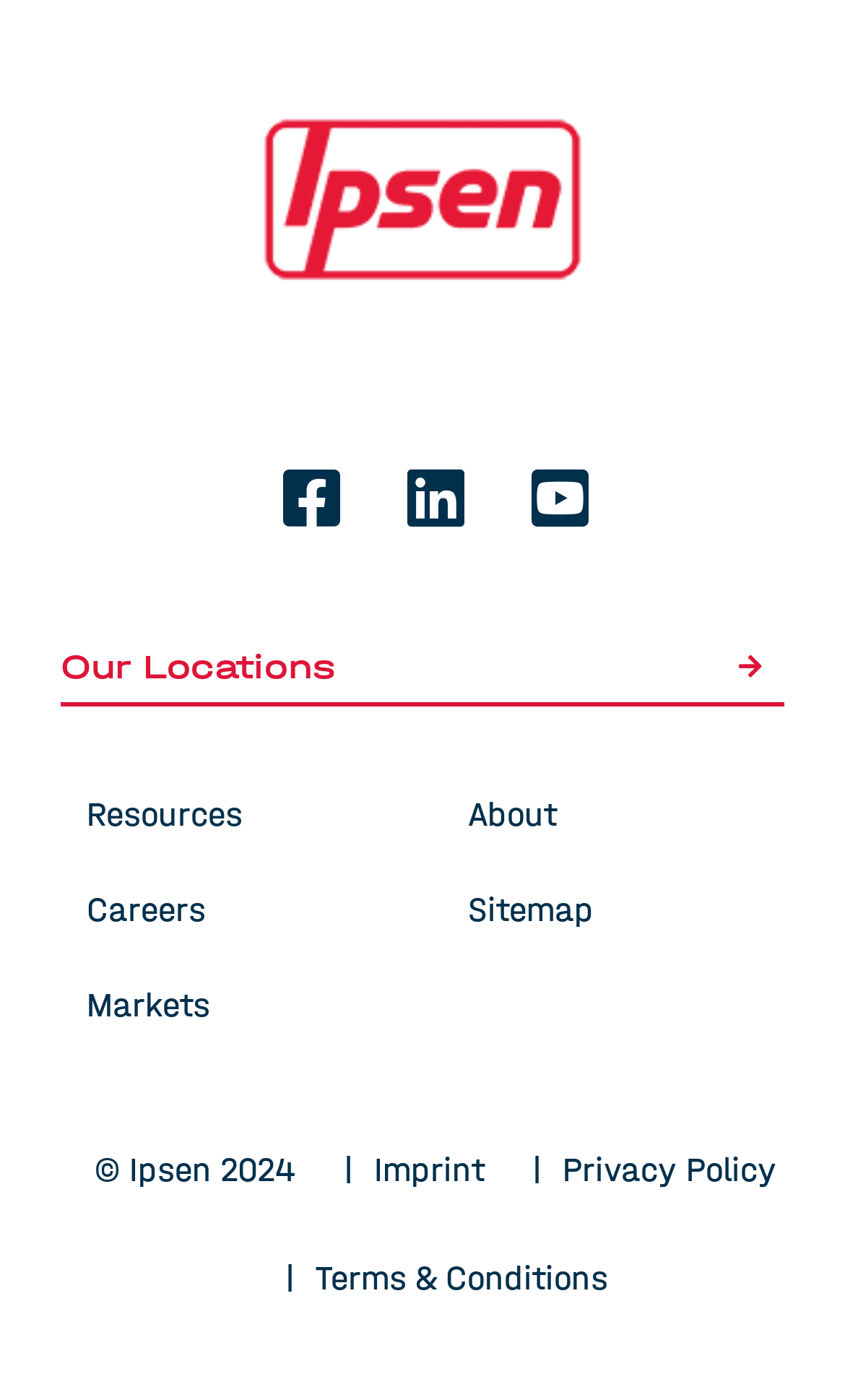Please provide a comprehensive answer to the question below using the information from the image: How many main navigation links are there?

There are seven main navigation links: 'Our Locations', 'Resources', 'Careers', 'Markets', 'About', 'Sitemap', and three links at the bottom ('Imprint', 'Privacy Policy', 'Terms & Conditions'). However, the three links at the bottom are not part of the main navigation, so the correct answer is 7.